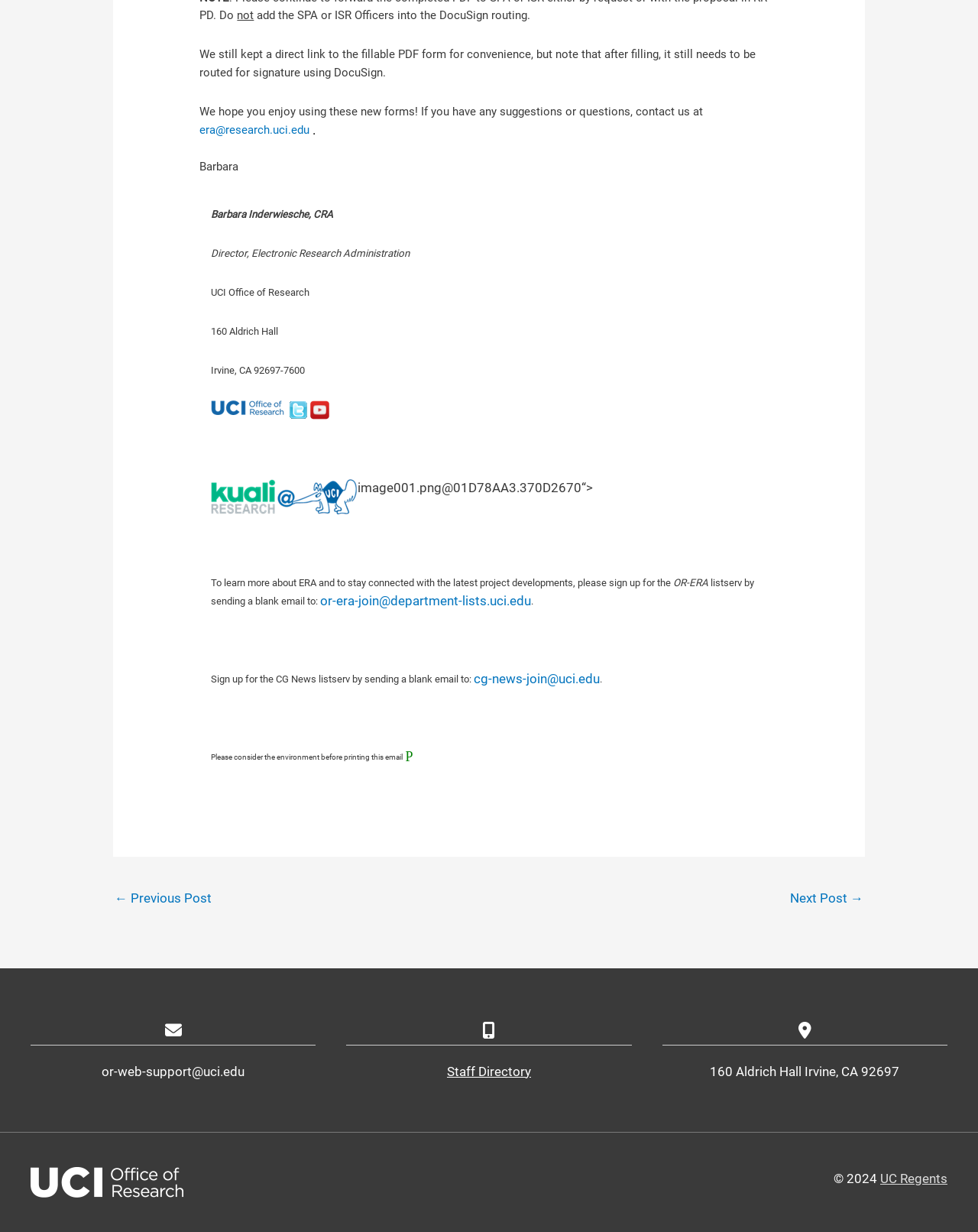Calculate the bounding box coordinates of the UI element given the description: "Staff Directory".

[0.457, 0.863, 0.543, 0.876]